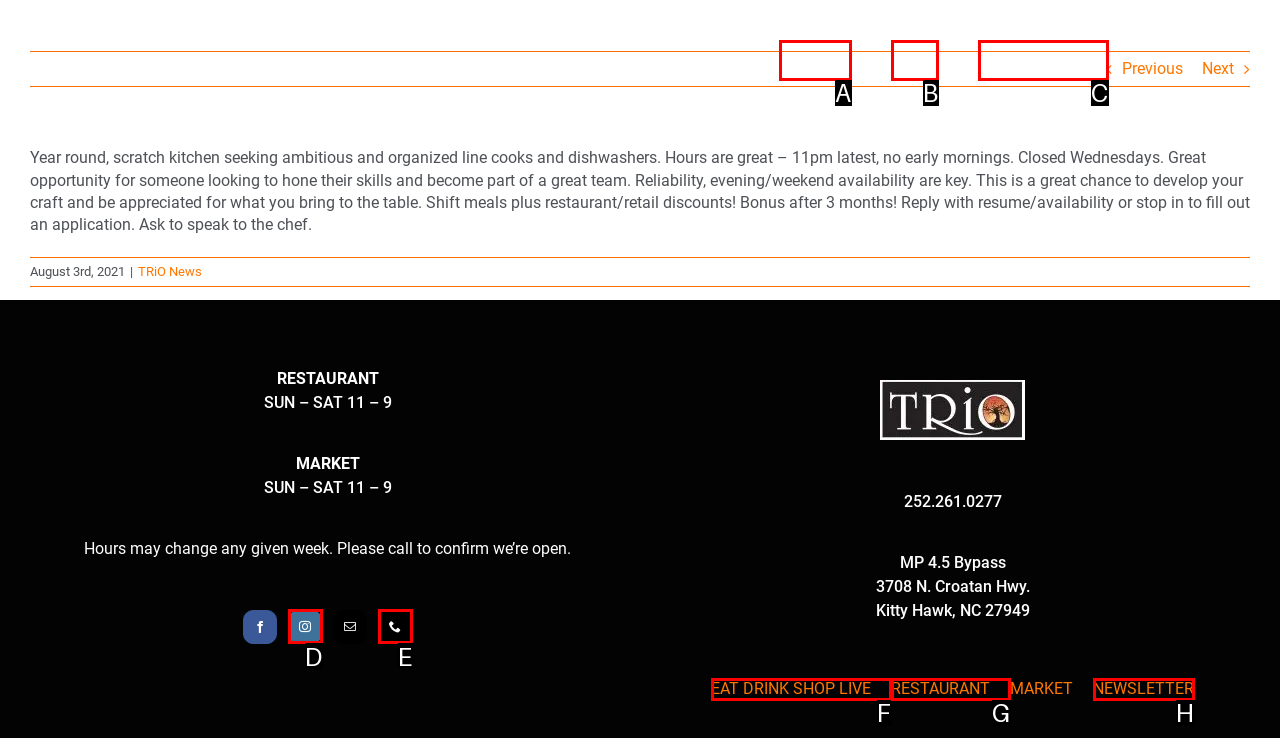Given the description: aria-label="Phone", identify the matching HTML element. Provide the letter of the correct option.

E